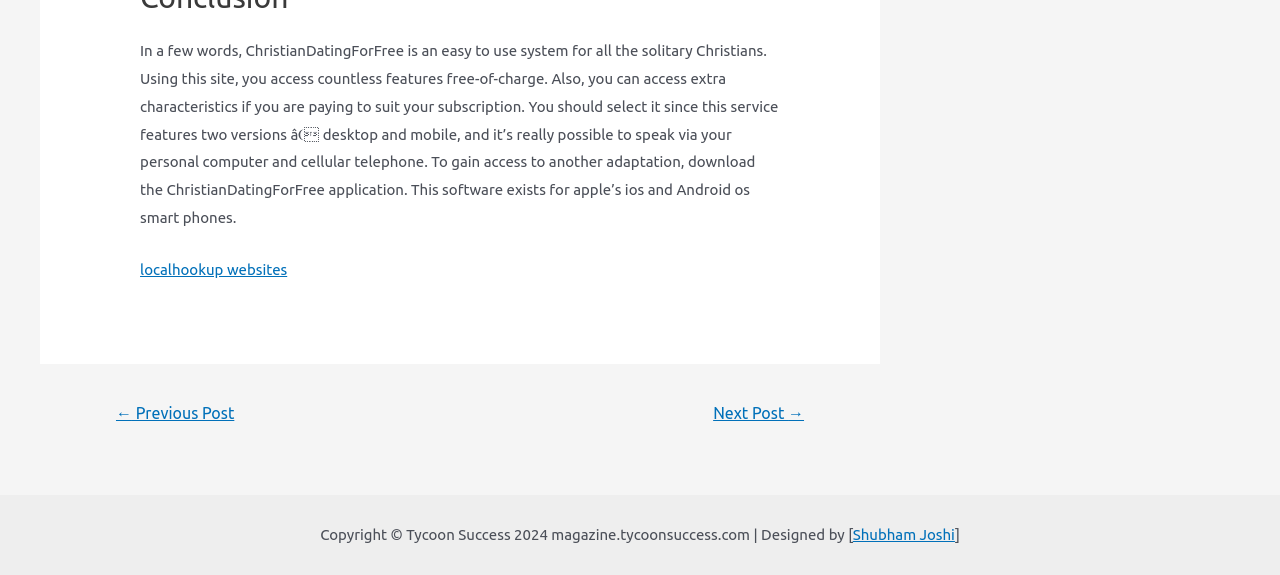Using the information in the image, give a detailed answer to the following question: What is the name of the magazine that owns the copyright?

The copyright information at the bottom of the webpage mentions 'Copyright © Tycoon Success 2024 magazine.tycoonsuccess.com', indicating that the magazine that owns the copyright is Tycoon Success 2024.